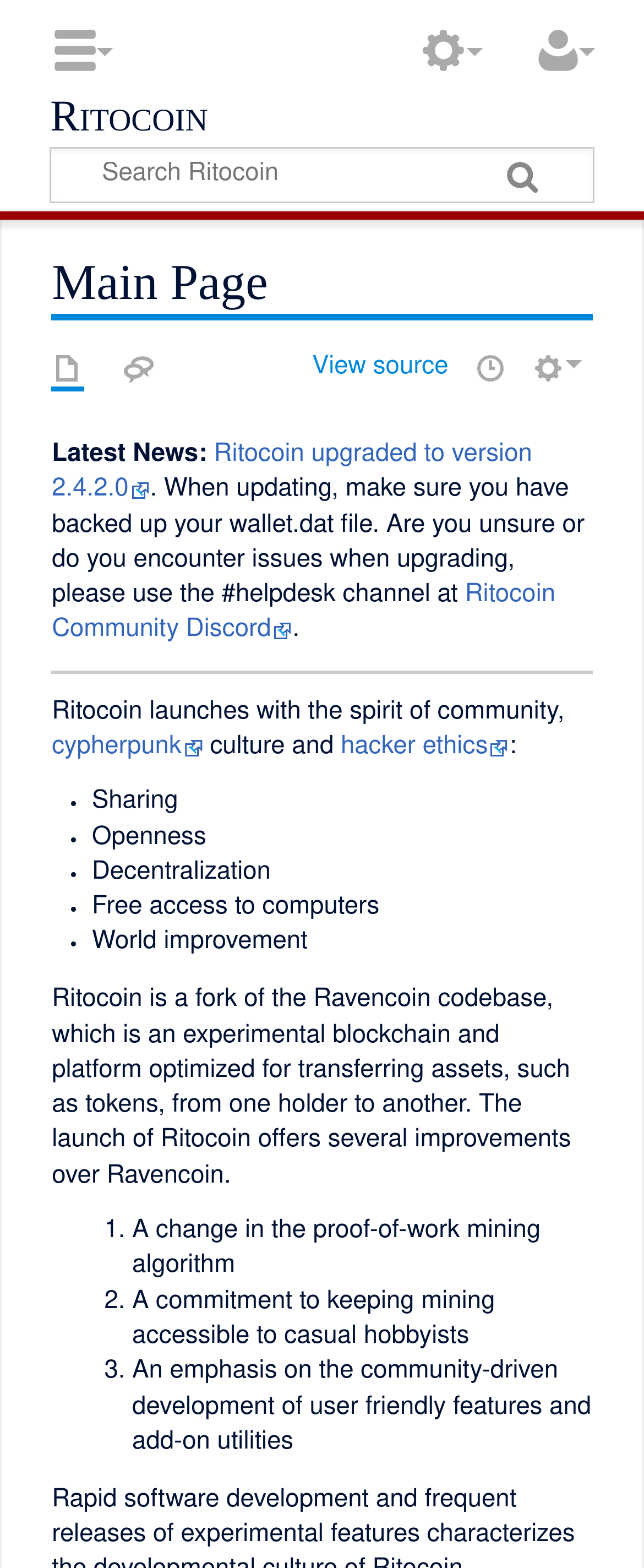Find the bounding box coordinates of the element's region that should be clicked in order to follow the given instruction: "Join the Ritocoin Community Discord". The coordinates should consist of four float numbers between 0 and 1, i.e., [left, top, right, bottom].

[0.08, 0.373, 0.862, 0.411]